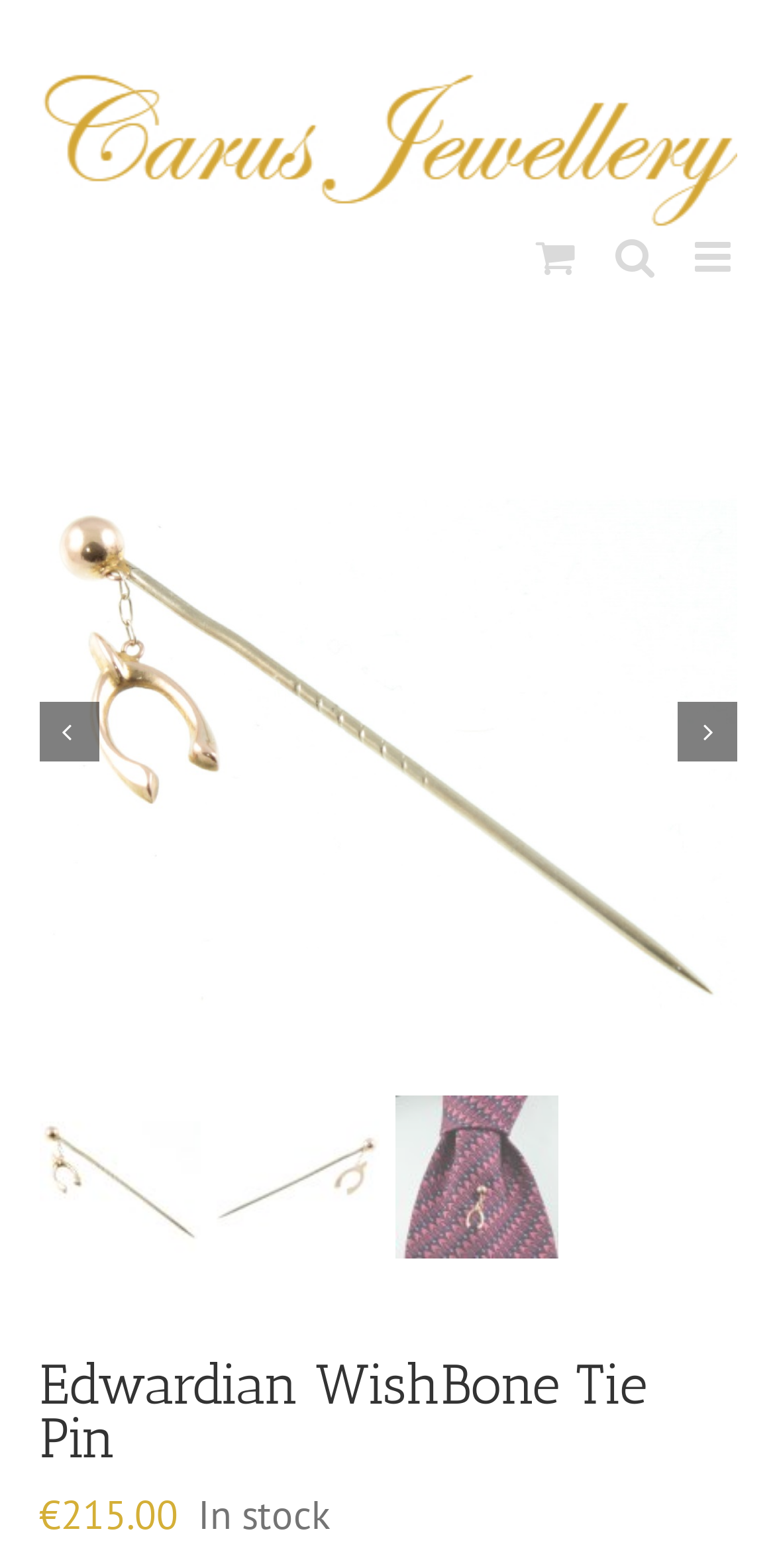Provide a brief response to the question below using a single word or phrase: 
What is the function of the icon with the code ''?

Go to Top